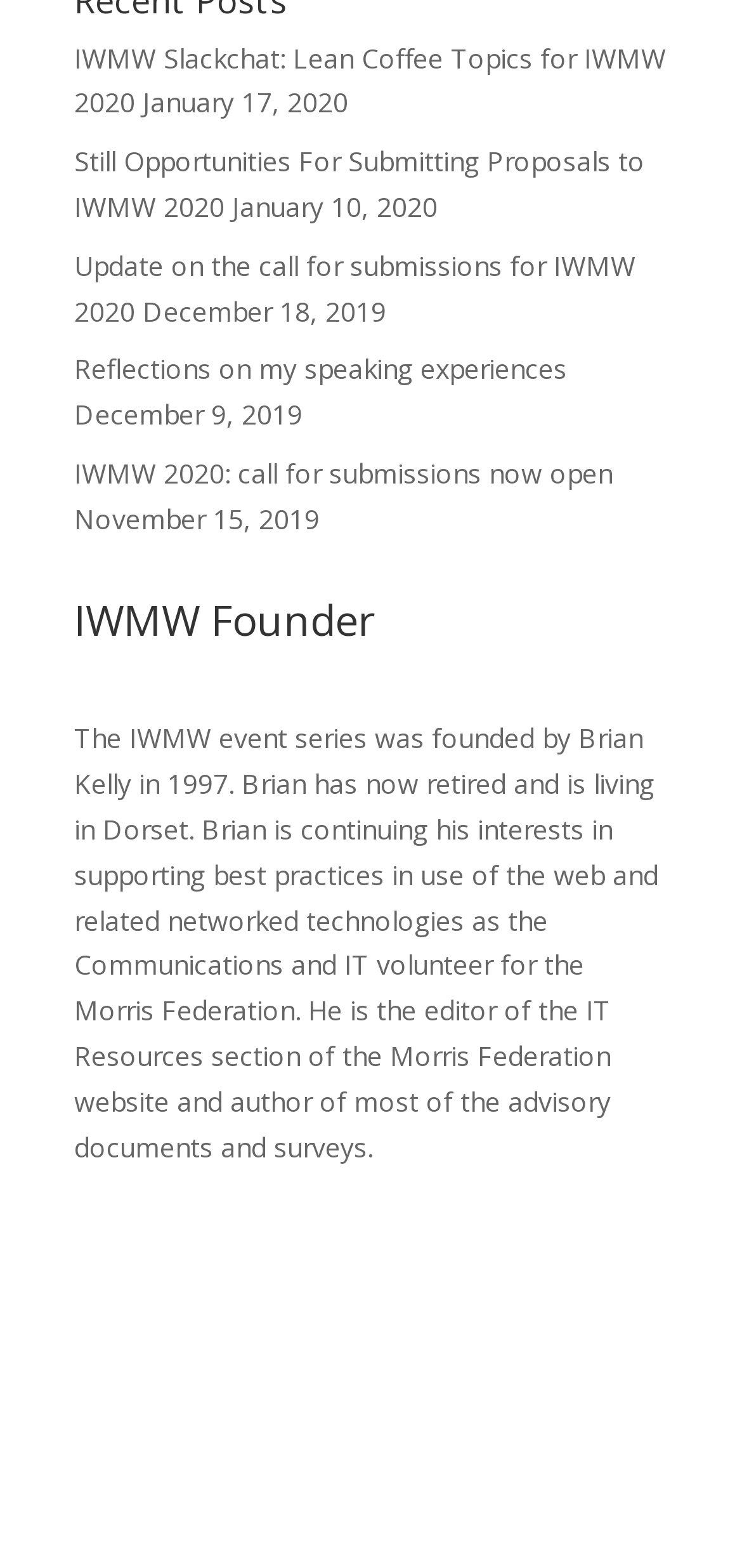Provide the bounding box coordinates of the UI element that matches the description: "Programare sesiunea de restanțe 1".

None